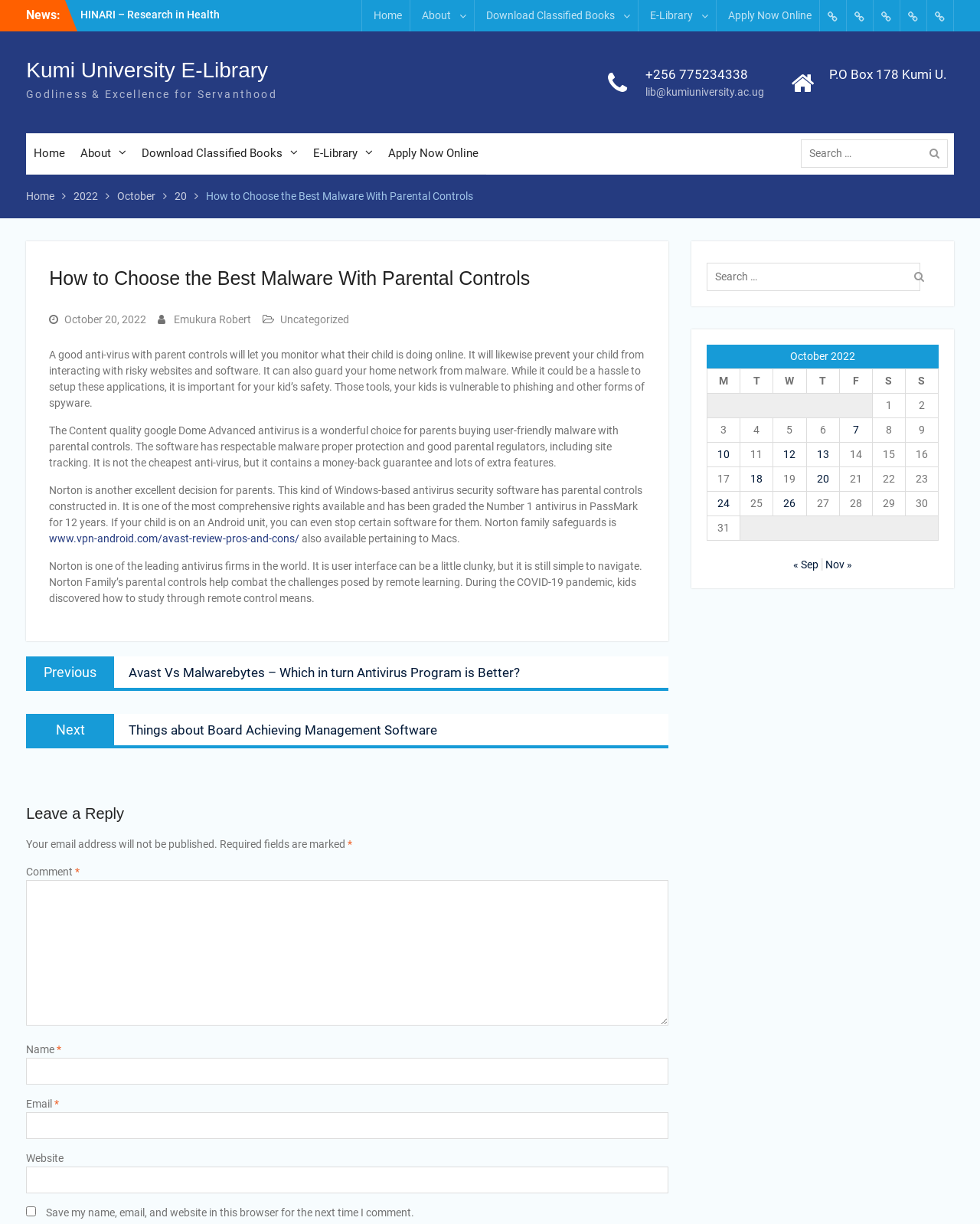Please predict the bounding box coordinates (top-left x, top-left y, bottom-right x, bottom-right y) for the UI element in the screenshot that fits the description: Download Classified Books

[0.488, 0.0, 0.651, 0.026]